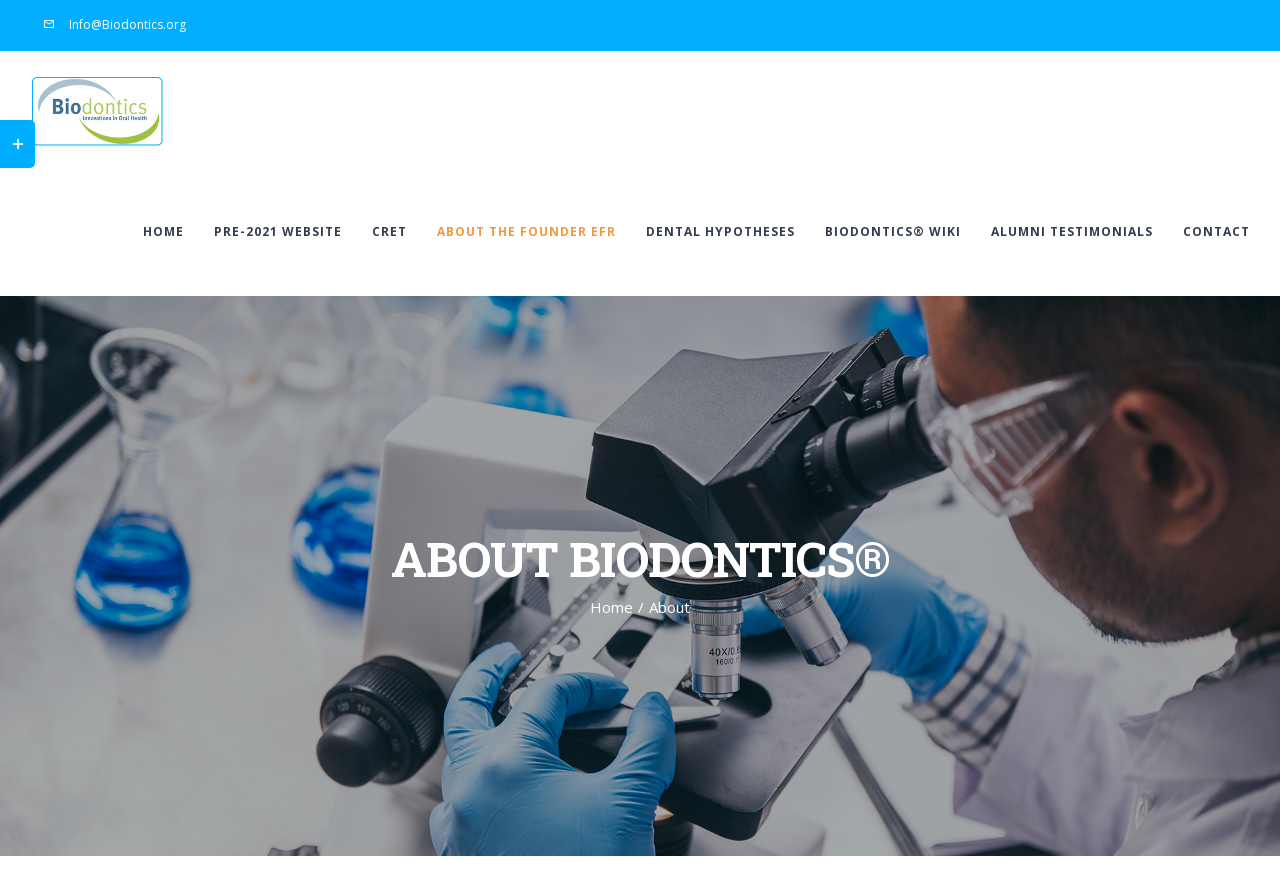How many links are in the main menu?
Provide an in-depth and detailed answer to the question.

The main menu is located at the top of the webpage, and it contains 9 links: 'HOME', 'PRE-2021 WEBSITE', 'CRET', 'ABOUT THE FOUNDER EFR', 'DENTAL HYPOTHESES', 'BIODONTICS WIKI', 'ALUMNI TESTIMONIALS', and 'CONTACT'.